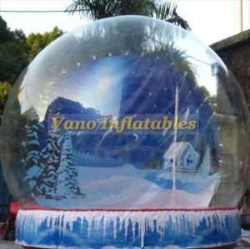What is the purpose of the inflatable structure?
Observe the image and answer the question with a one-word or short phrase response.

Holiday events